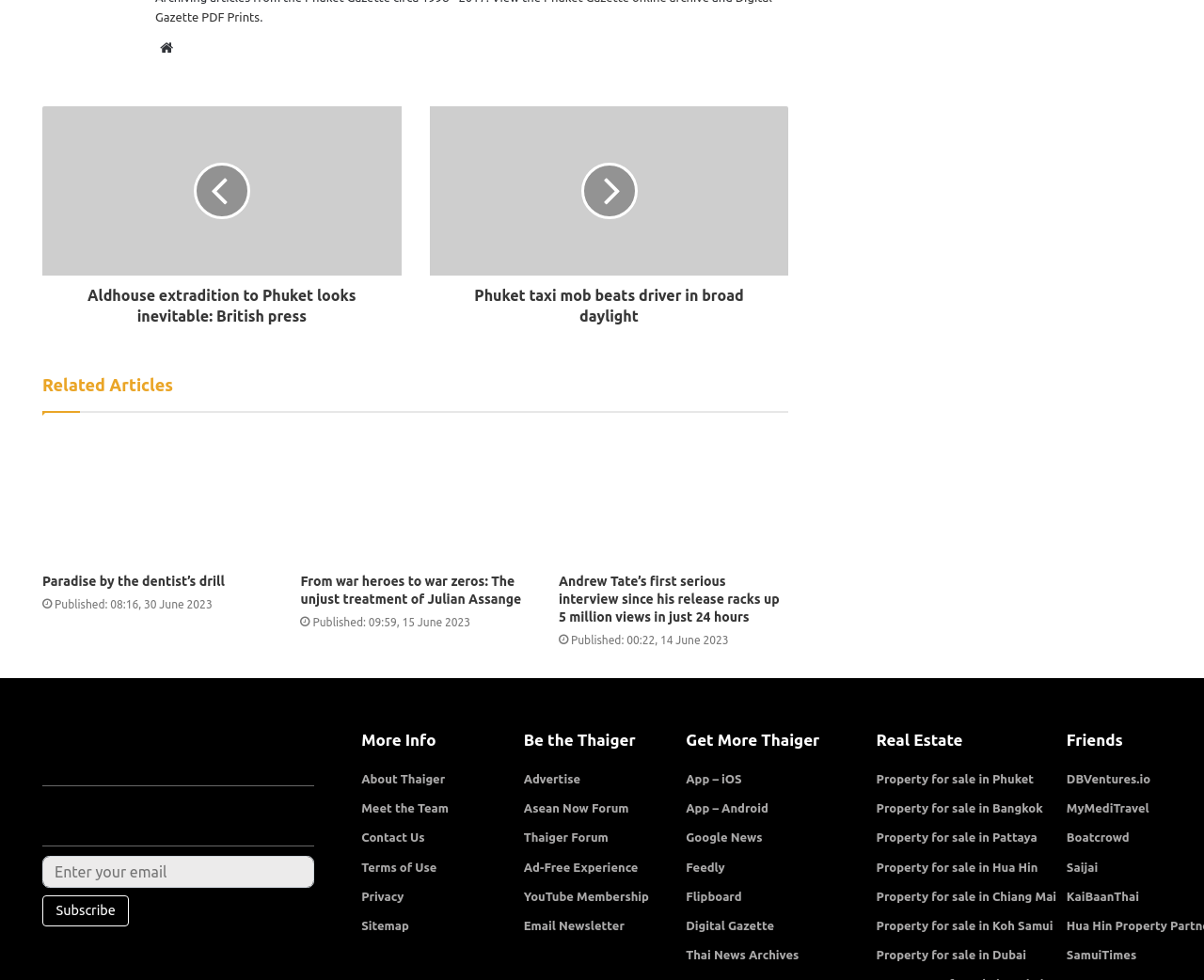Find the bounding box of the web element that fits this description: "name="your-email" placeholder="Enter your email"".

[0.035, 0.873, 0.261, 0.906]